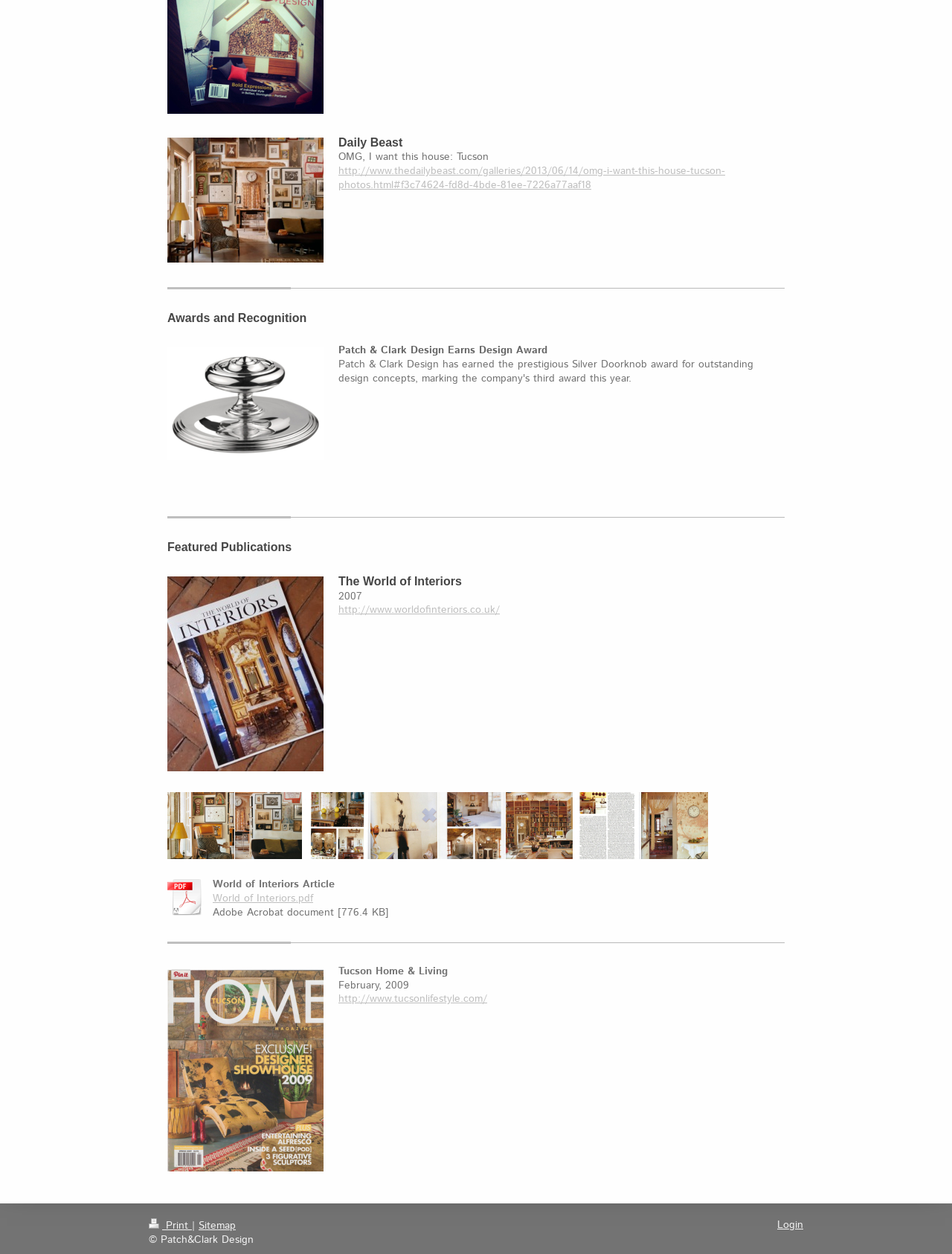Please determine the bounding box coordinates of the element's region to click for the following instruction: "Download the 'World of Interiors Article' PDF".

[0.223, 0.71, 0.329, 0.722]